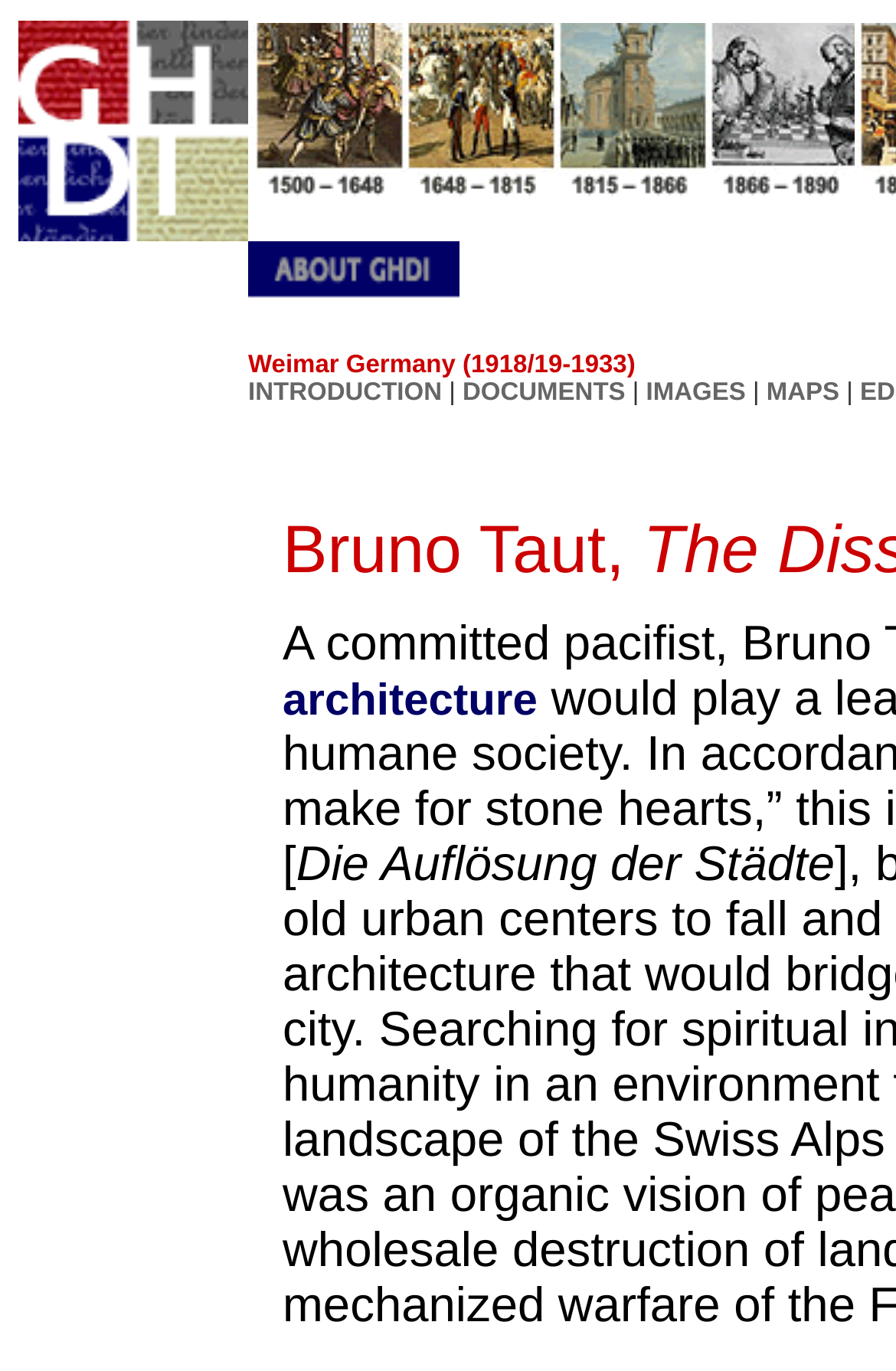How many images are on the webpage?
From the screenshot, provide a brief answer in one word or phrase.

1